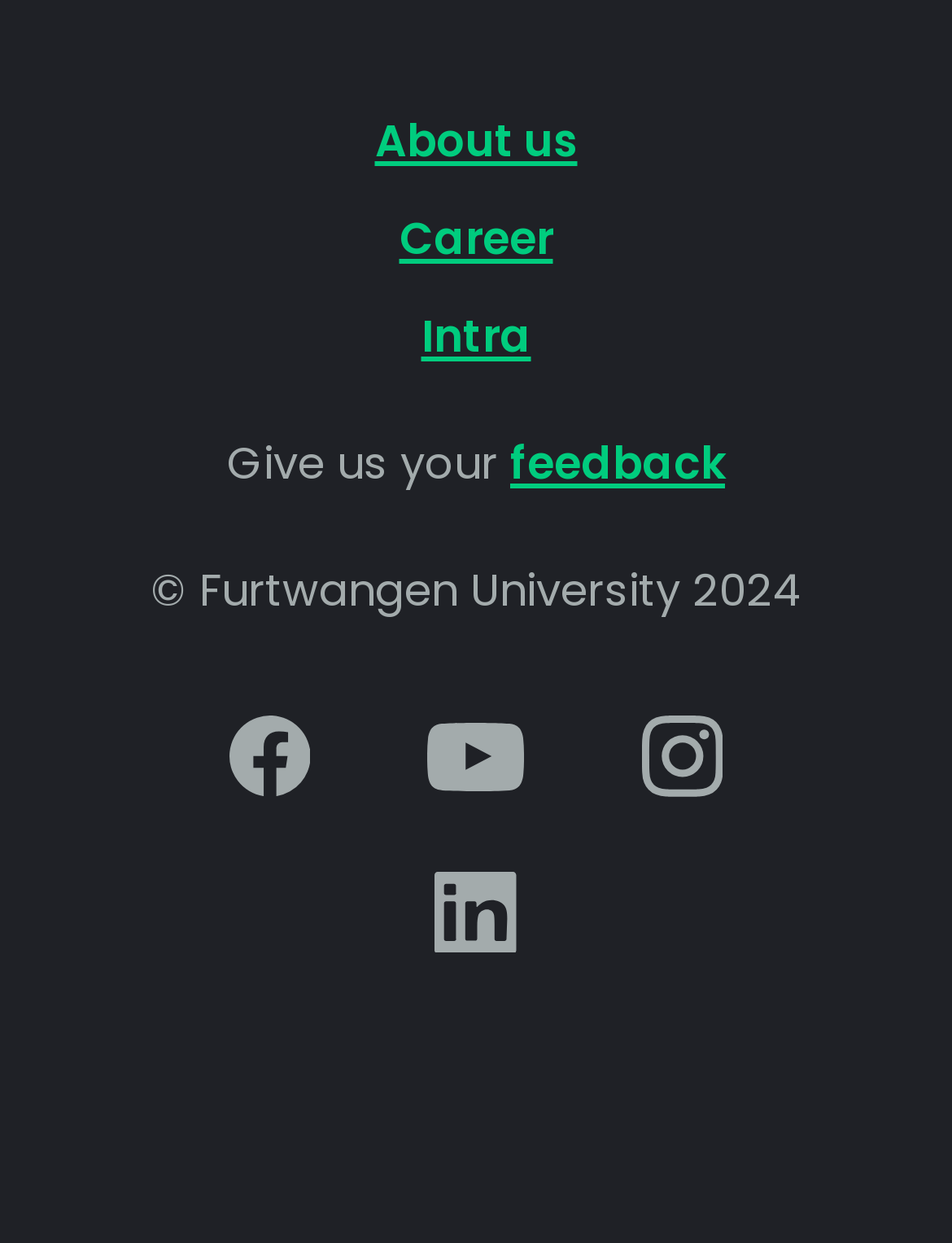Can you specify the bounding box coordinates for the region that should be clicked to fulfill this instruction: "Check LinkedIn profile".

[0.457, 0.7, 0.543, 0.778]